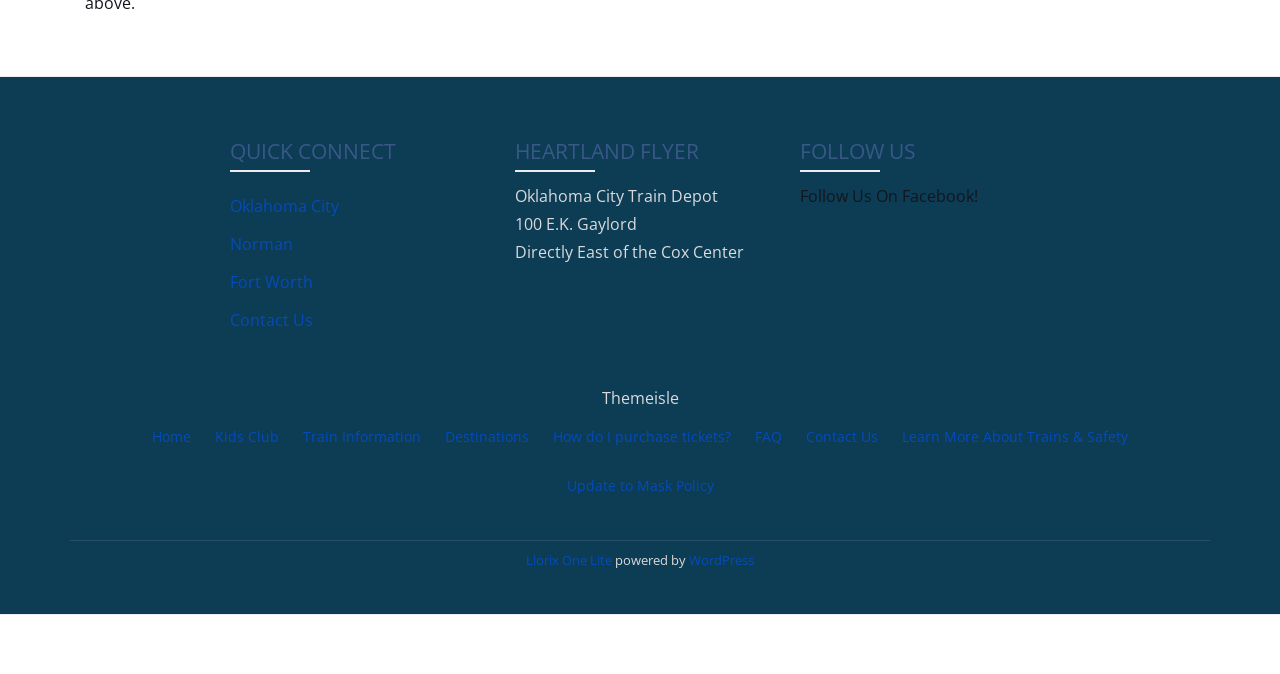What is the address of the Oklahoma City Train Depot?
Answer with a single word or short phrase according to what you see in the image.

100 E.K. Gaylord